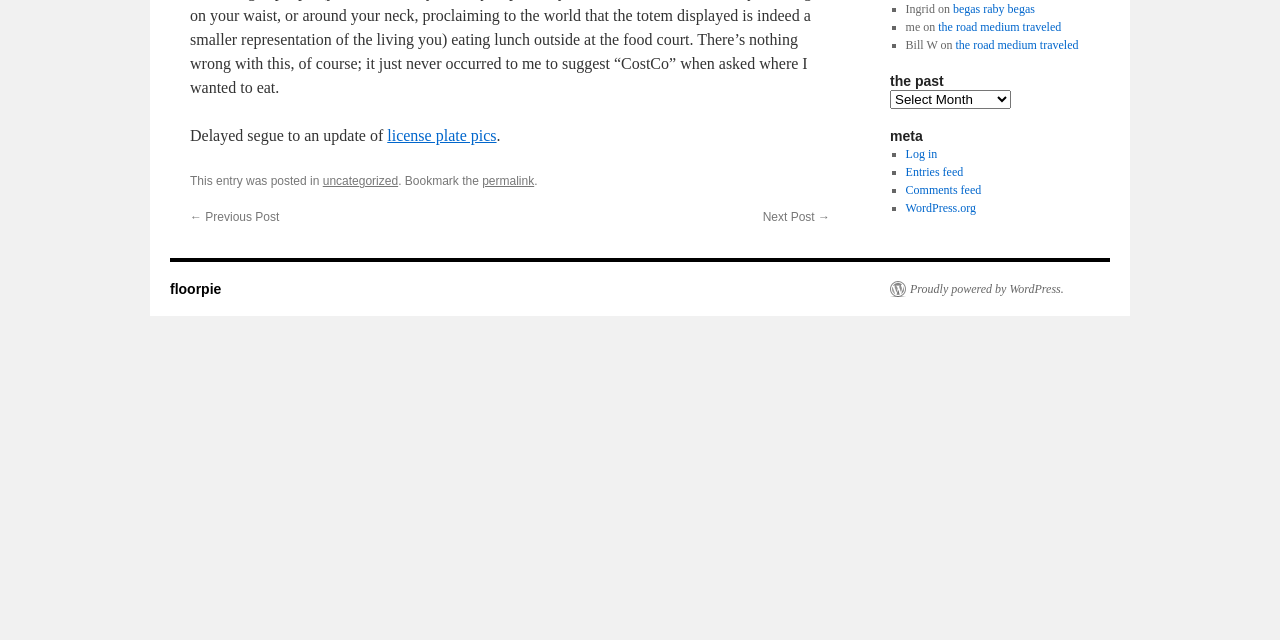Locate the bounding box of the UI element described by: "Log in" in the given webpage screenshot.

[0.707, 0.23, 0.732, 0.252]